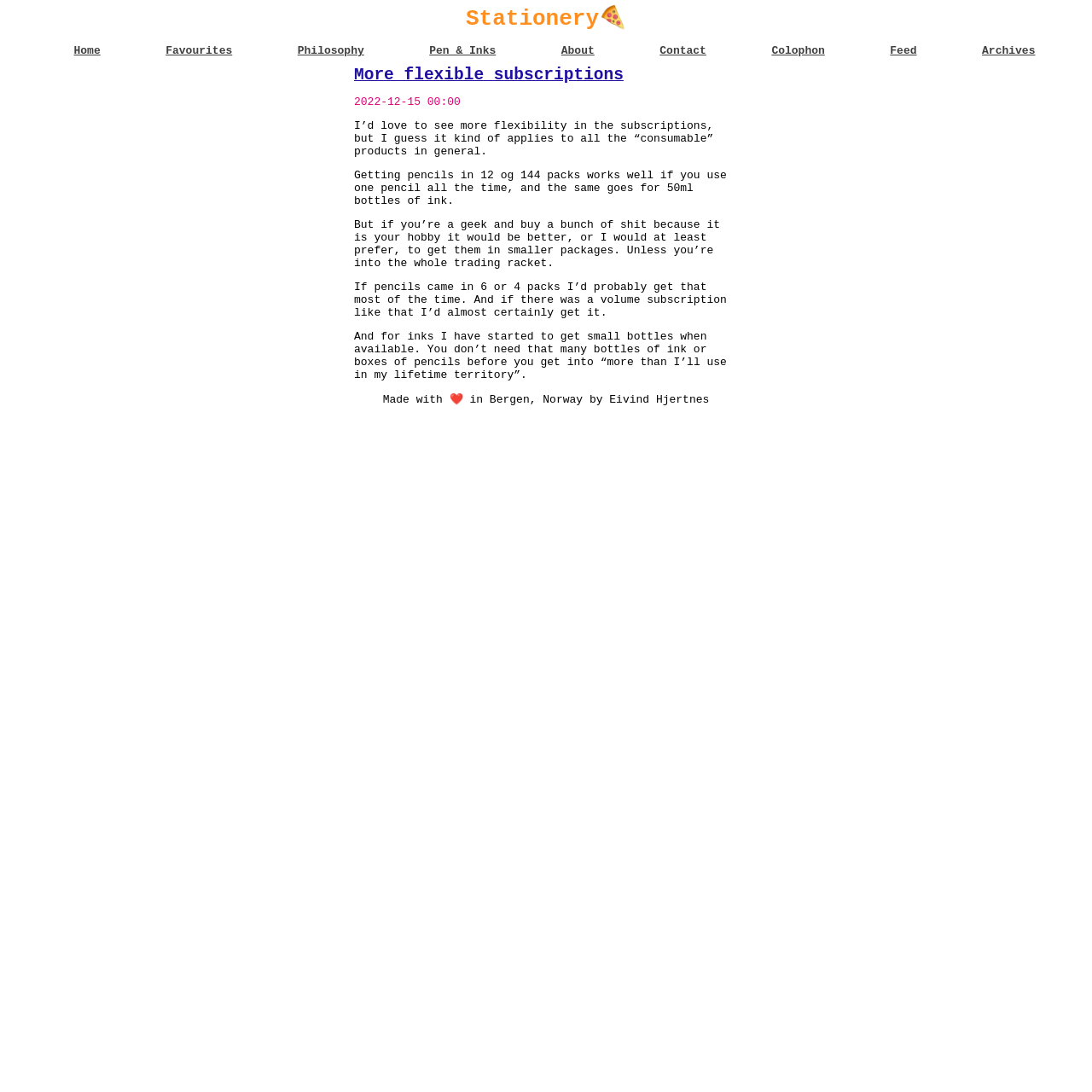Give the bounding box coordinates for this UI element: "Colophon". The coordinates should be four float numbers between 0 and 1, arranged as [left, top, right, bottom].

[0.707, 0.039, 0.755, 0.051]